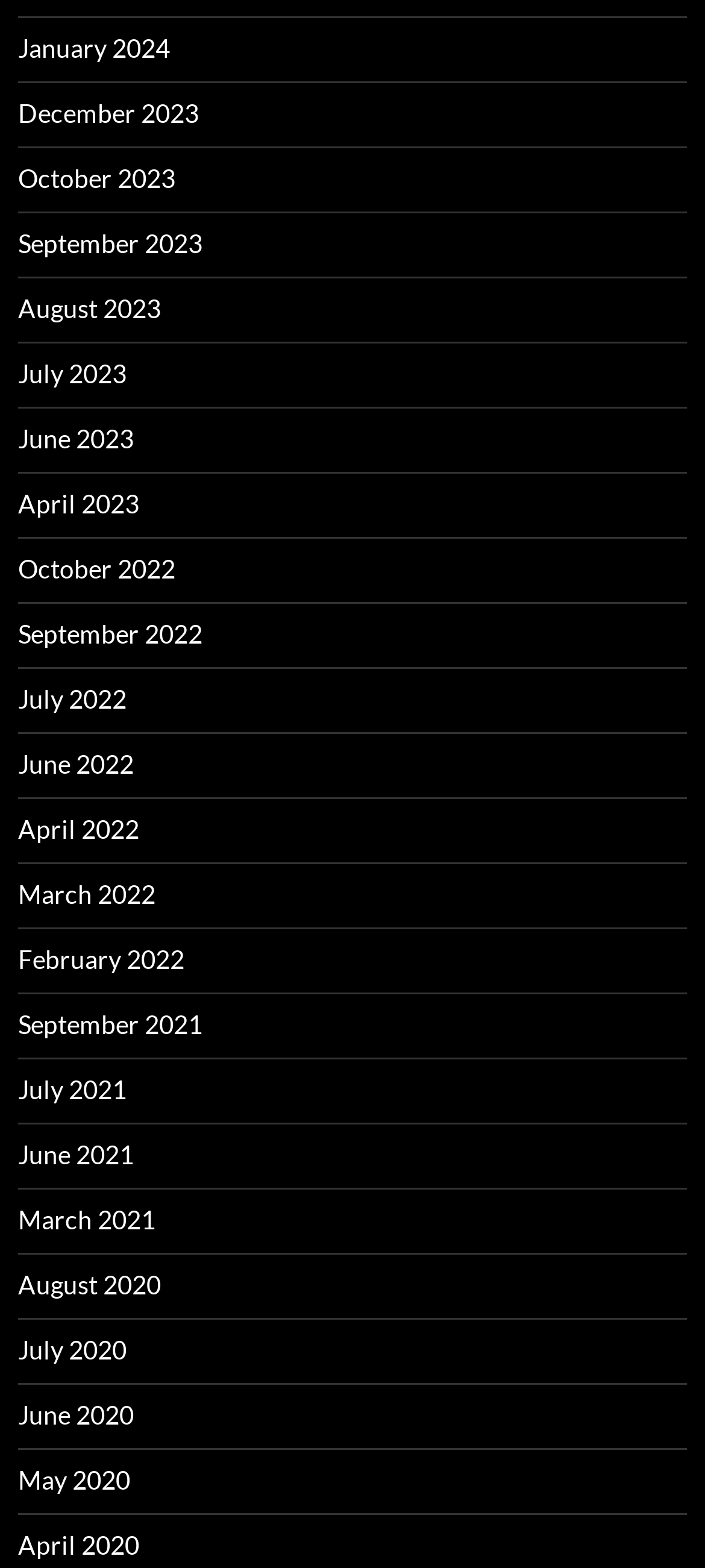Please locate the bounding box coordinates of the element that should be clicked to achieve the given instruction: "go to December 2023".

[0.026, 0.063, 0.282, 0.082]